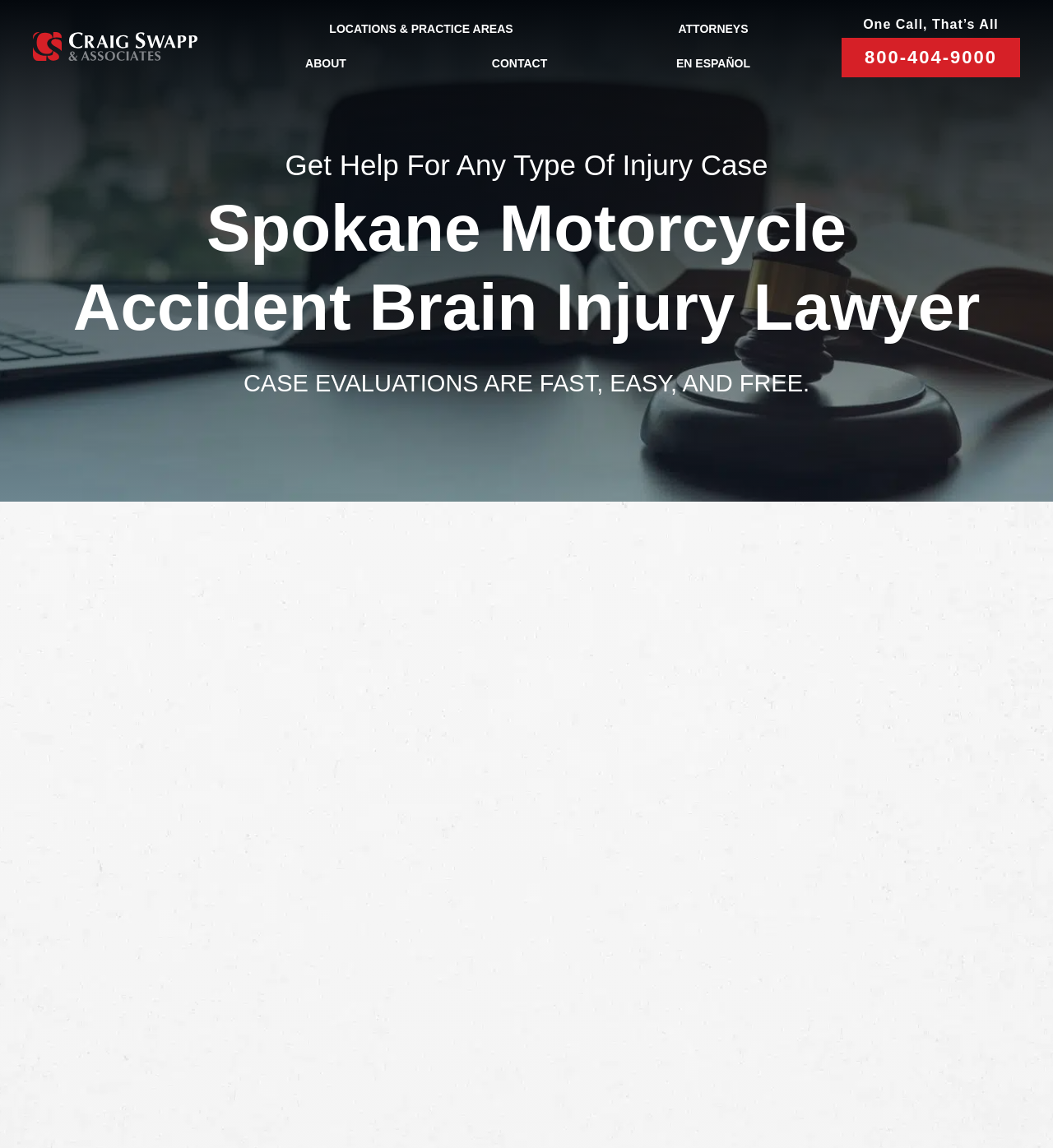Determine the bounding box coordinates for the area you should click to complete the following instruction: "Enter your first name".

[0.702, 0.639, 0.801, 0.678]